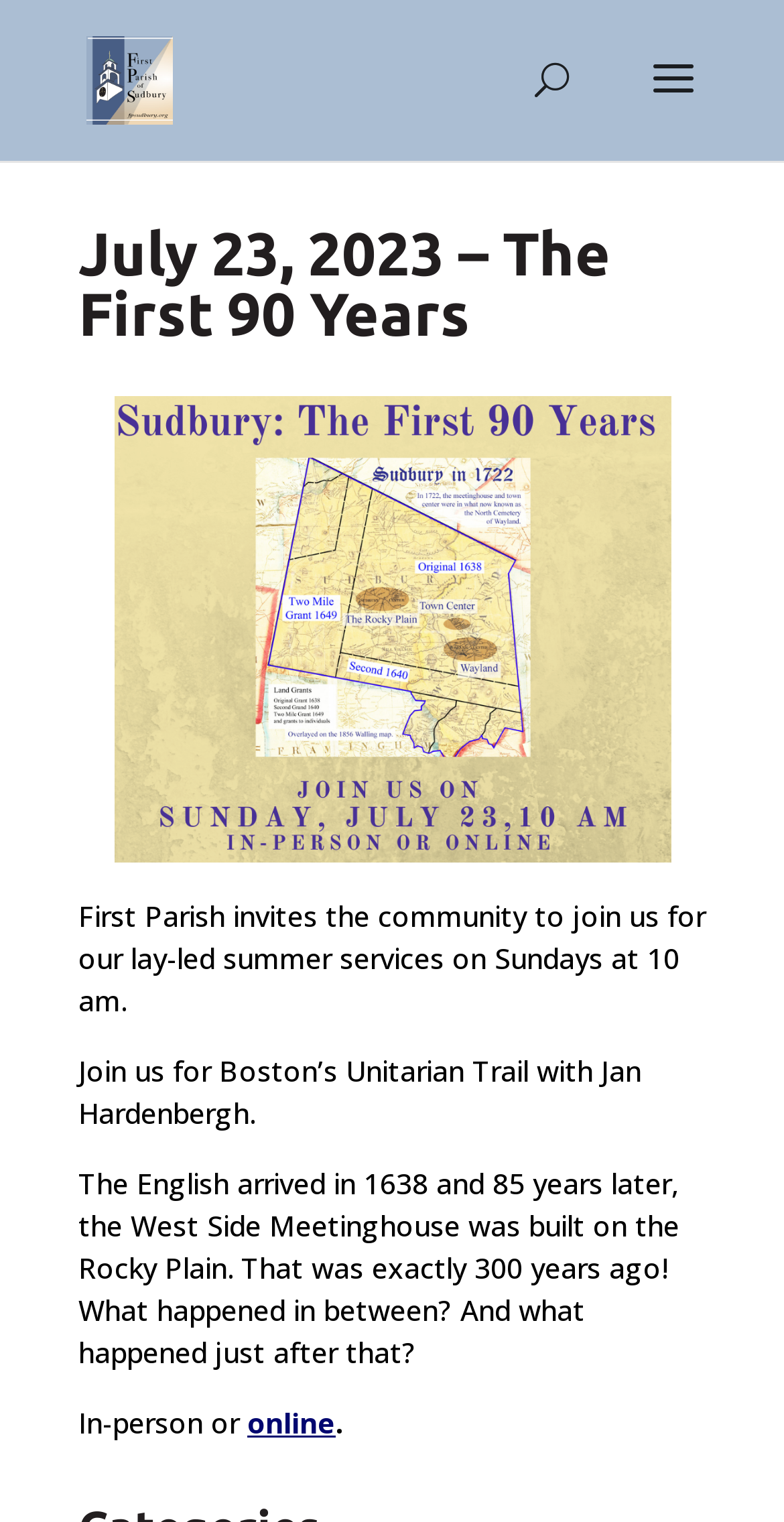Analyze the image and give a detailed response to the question:
Who is leading the Unitarian Trail?

I found the answer by reading the text on the webpage, which states 'Join us for Boston’s Unitarian Trail with Jan Hardenbergh.'